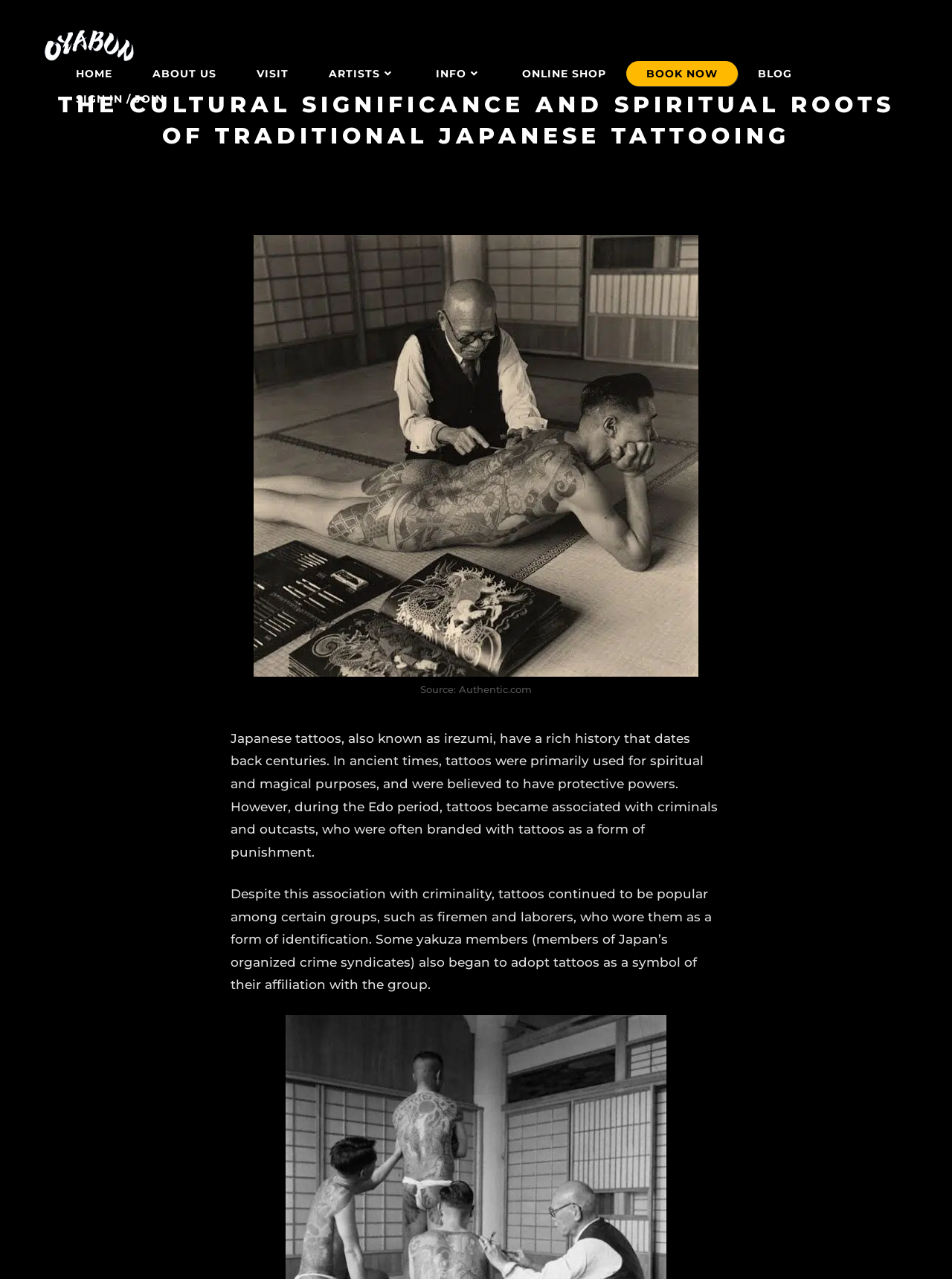Offer a detailed explanation of the webpage layout and contents.

The webpage is about the cultural significance and spiritual roots of traditional Japanese tattooing. At the top, there is a logo of "OYABUN TATTOO SAN DIEGO" with a link to the homepage. Below the logo, there is a navigation menu with 9 links: "HOME", "ABOUT US", "VISIT", "ARTISTS", "INFO", "ONLINE SHOP", "BOOK NOW", "BLOG", and "SIGN IN / JOIN". 

The main content of the webpage is divided into two sections. The first section is a header with a heading that reads "THE CULTURAL SIGNIFICANCE AND SPIRITUAL ROOTS OF TRADITIONAL JAPANESE TATTOOING". Below the heading, there is a large figure with a caption "Source: Authentic.com" at the bottom. 

The second section is a block of text that provides information about the history of Japanese tattoos. The text is divided into two paragraphs. The first paragraph explains that Japanese tattoos have a rich history dating back centuries and were initially used for spiritual and magical purposes. However, during the Edo period, tattoos became associated with criminals and outcasts. The second paragraph describes how tattoos continued to be popular among certain groups, such as firemen and laborers, and were also adopted by some yakuza members as a symbol of their affiliation.